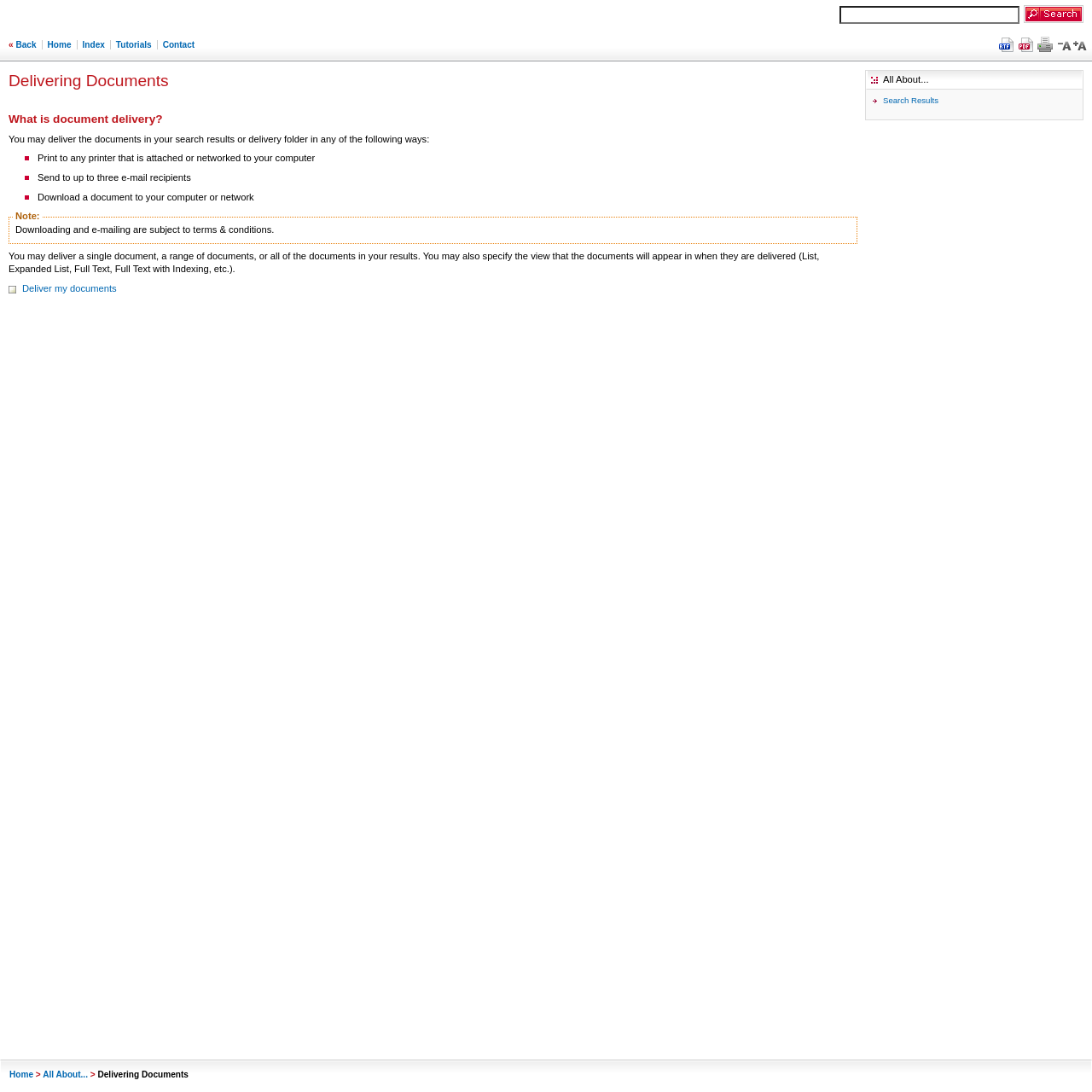What is the alternative to printing documents?
Based on the image, answer the question with as much detail as possible.

The webpage lists printing as one of the ways to deliver documents, and also mentions downloading and sending to email as other options. This implies that downloading or sending to email are alternatives to printing documents.